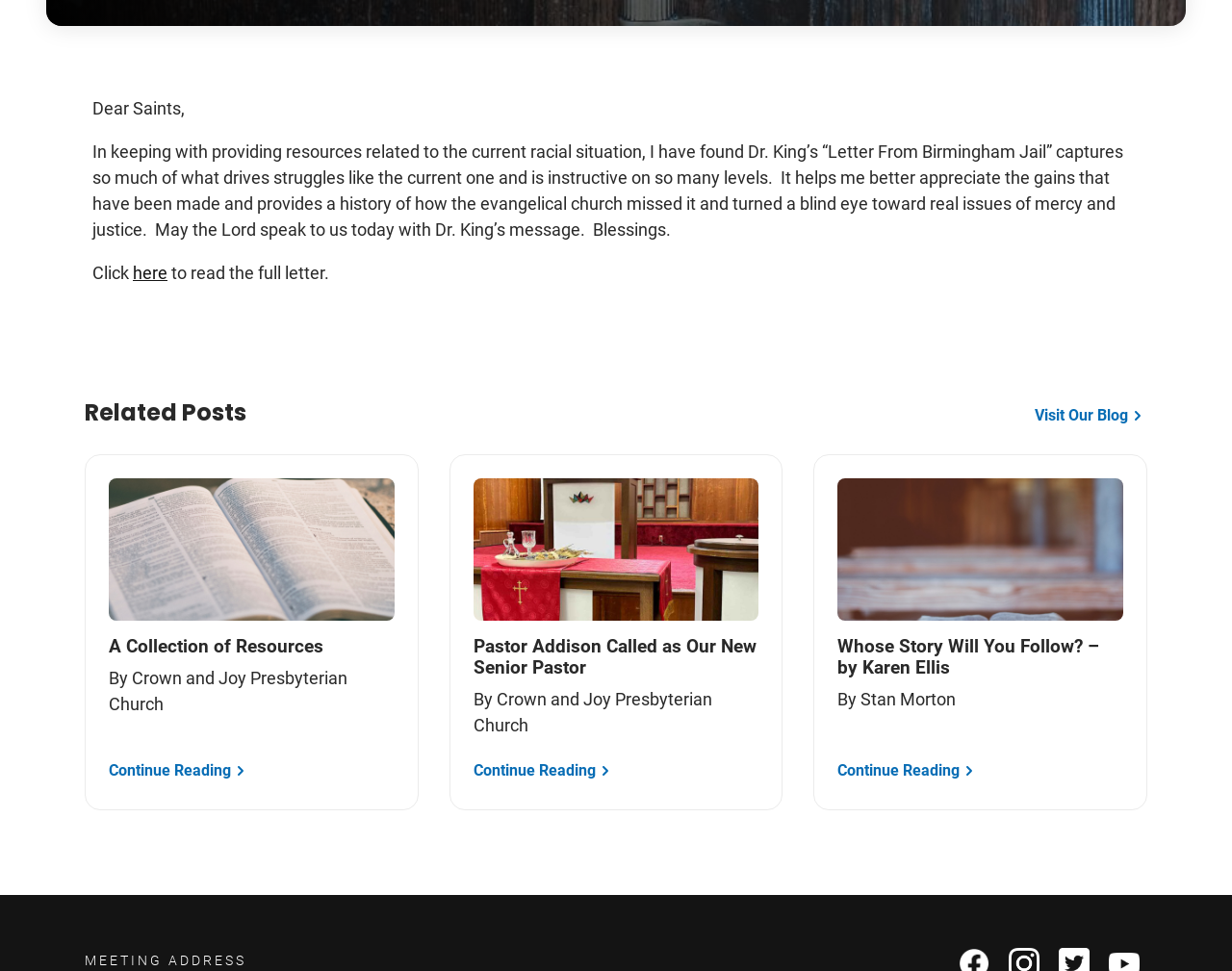Determine the bounding box for the described UI element: "Visit Our Blog".

[0.84, 0.412, 0.931, 0.444]